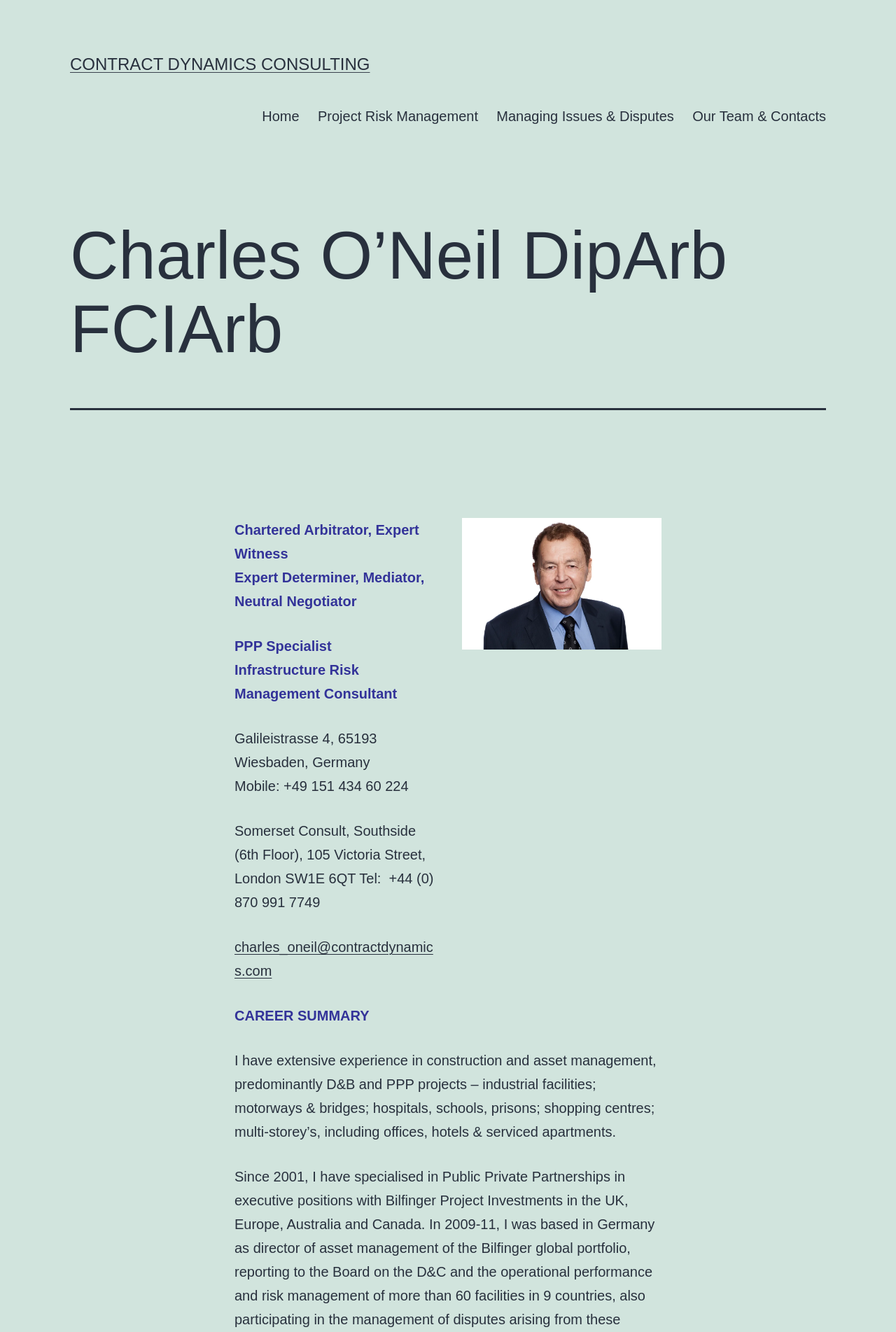Respond to the question below with a single word or phrase:
How can Charles O'Neil be contacted in London?

Tel: +44 (0) 870 991 7749